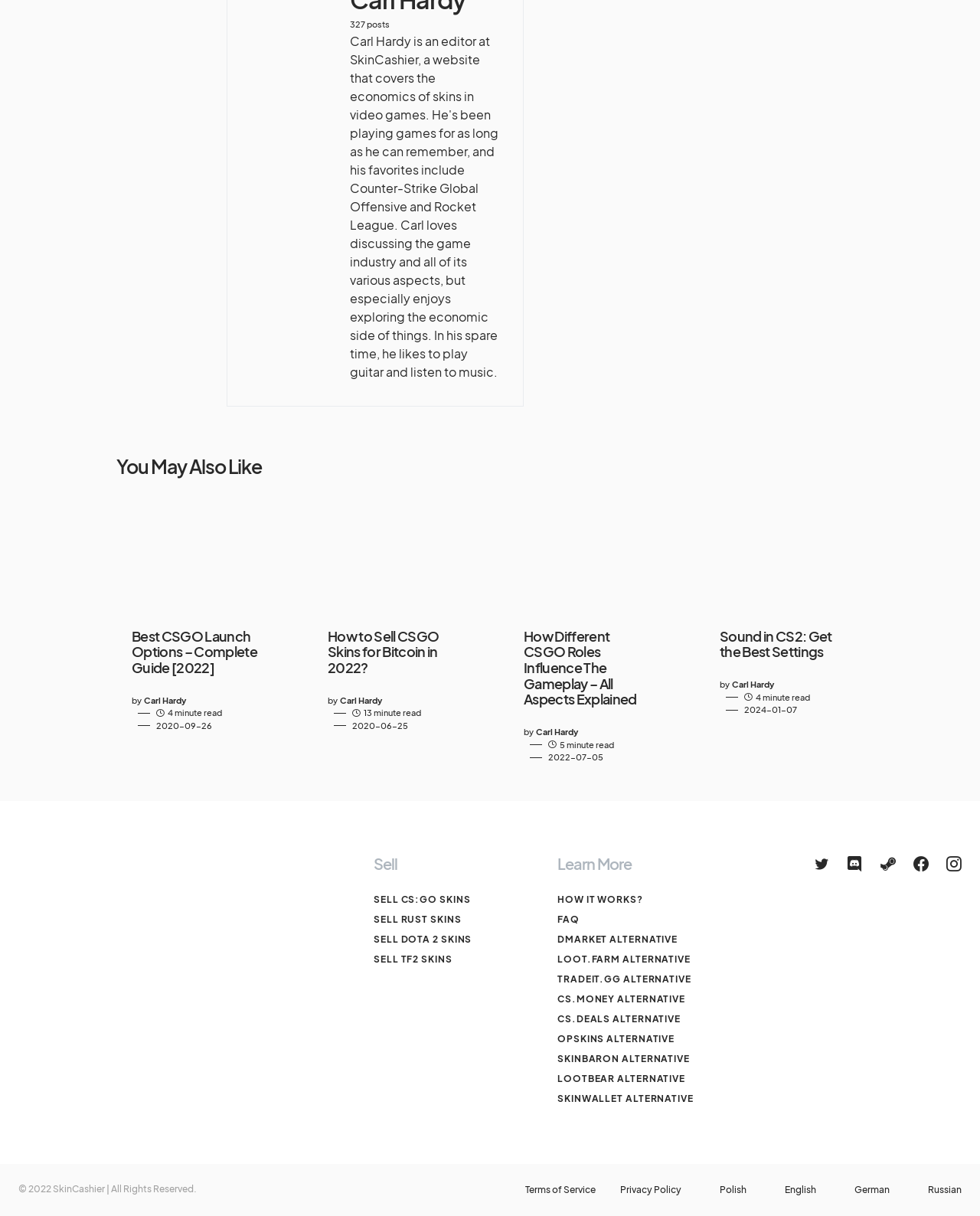Who is the author of the article 'Best CSGO Launch Options – Complete Guide [2022]'?
Please give a detailed and elaborate answer to the question based on the image.

I found the link 'Carl Hardy' under the article 'Best CSGO Launch Options – Complete Guide [2022]', which indicates that Carl Hardy is the author of this article.